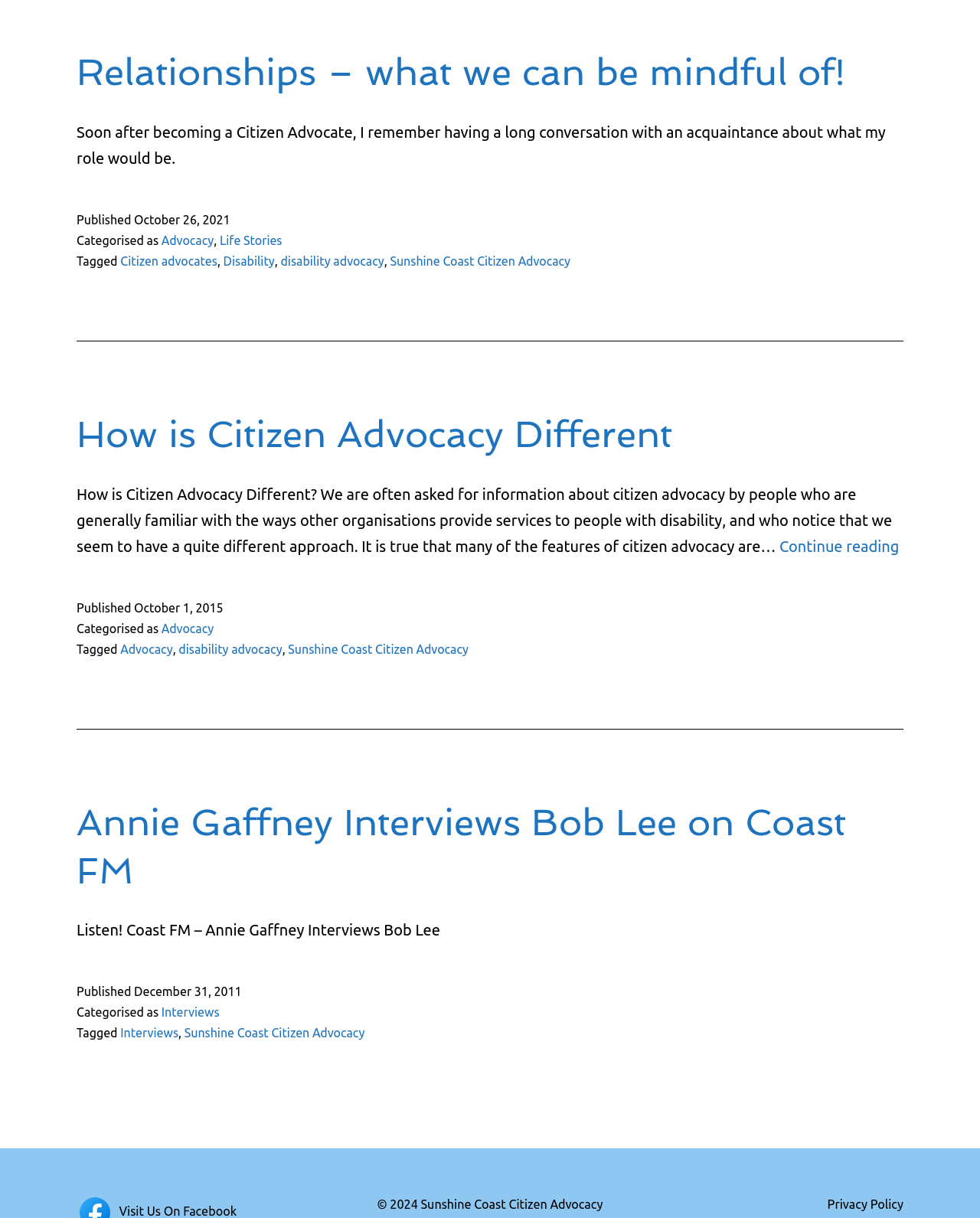Determine the bounding box coordinates of the region to click in order to accomplish the following instruction: "View the article 'How is Citizen Advocacy Different'". Provide the coordinates as four float numbers between 0 and 1, specifically [left, top, right, bottom].

[0.078, 0.339, 0.686, 0.374]